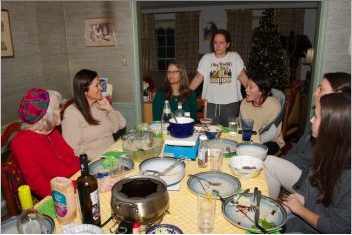Elaborate on the various elements present in the image.

The image captures a warm and lively scene from a New Year’s Day fondue party, featuring a group of friends gathered around a table filled with cookware and dishes. The setting exudes a cozy atmosphere, with decorations, including a Christmas tree subtly visible in the background. Participants display a mix of engagement and enjoyment as they converse, with one person standing, likely sharing a story or joke, while others sit attentively around the table. The table is cluttered with remnants of the meal, including empty plates and bowls, creating a convivial and relaxed dining environment. This gathering embodies the spirit of celebration, companionship, and shared experiences as they ring in the new year together.